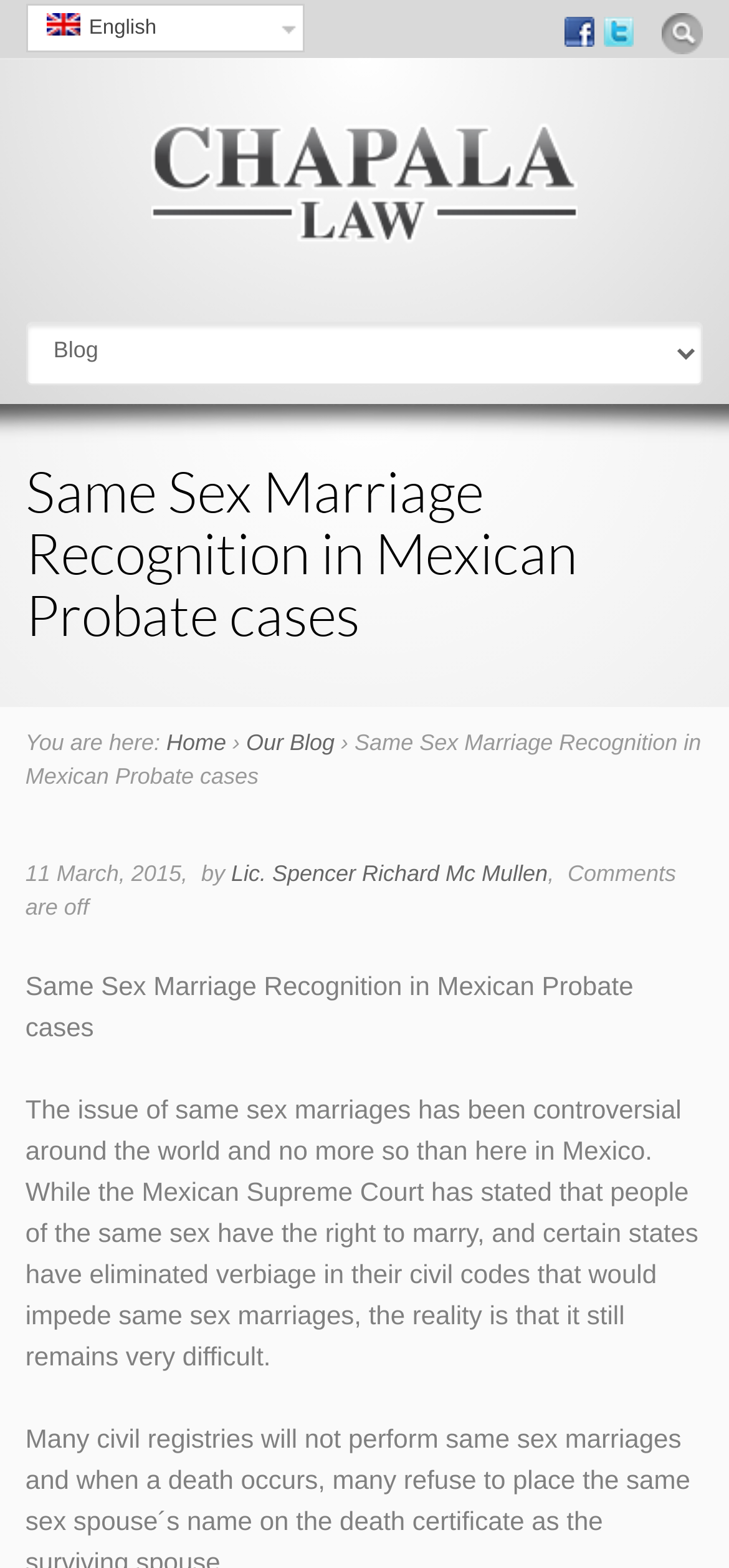With reference to the screenshot, provide a detailed response to the question below:
What is the name of the law office?

The name of the law office can be found in the top-left corner of the webpage, where it says 'Same Sex Marriage Recognition in Mexican Probate cases | Chapala Law - Spencer's Office S.C. Abogados'.